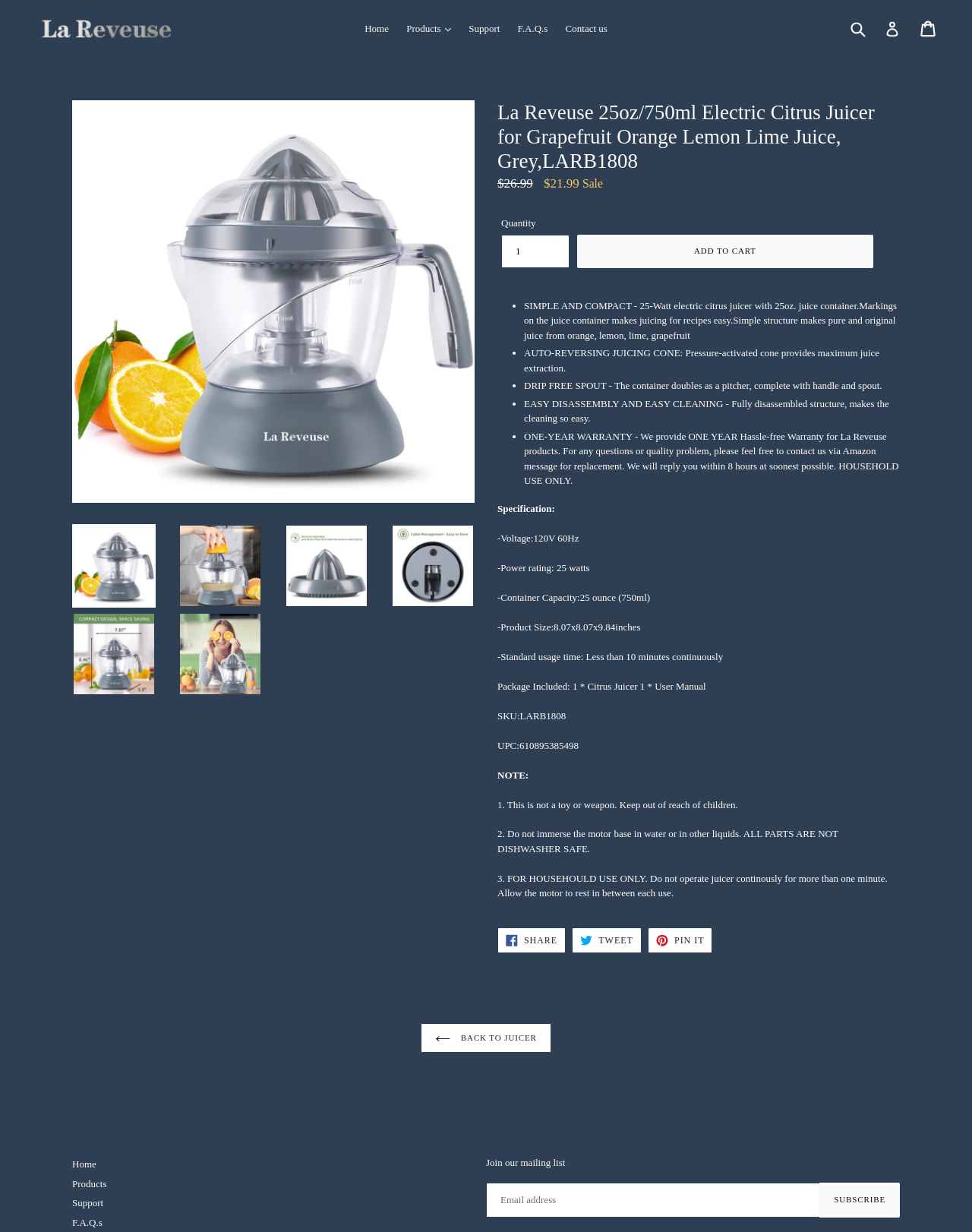Generate the text content of the main heading of the webpage.

La Reveuse 25oz/750ml Electric Citrus Juicer for Grapefruit Orange Lemon Lime Juice, Grey,LARB1808